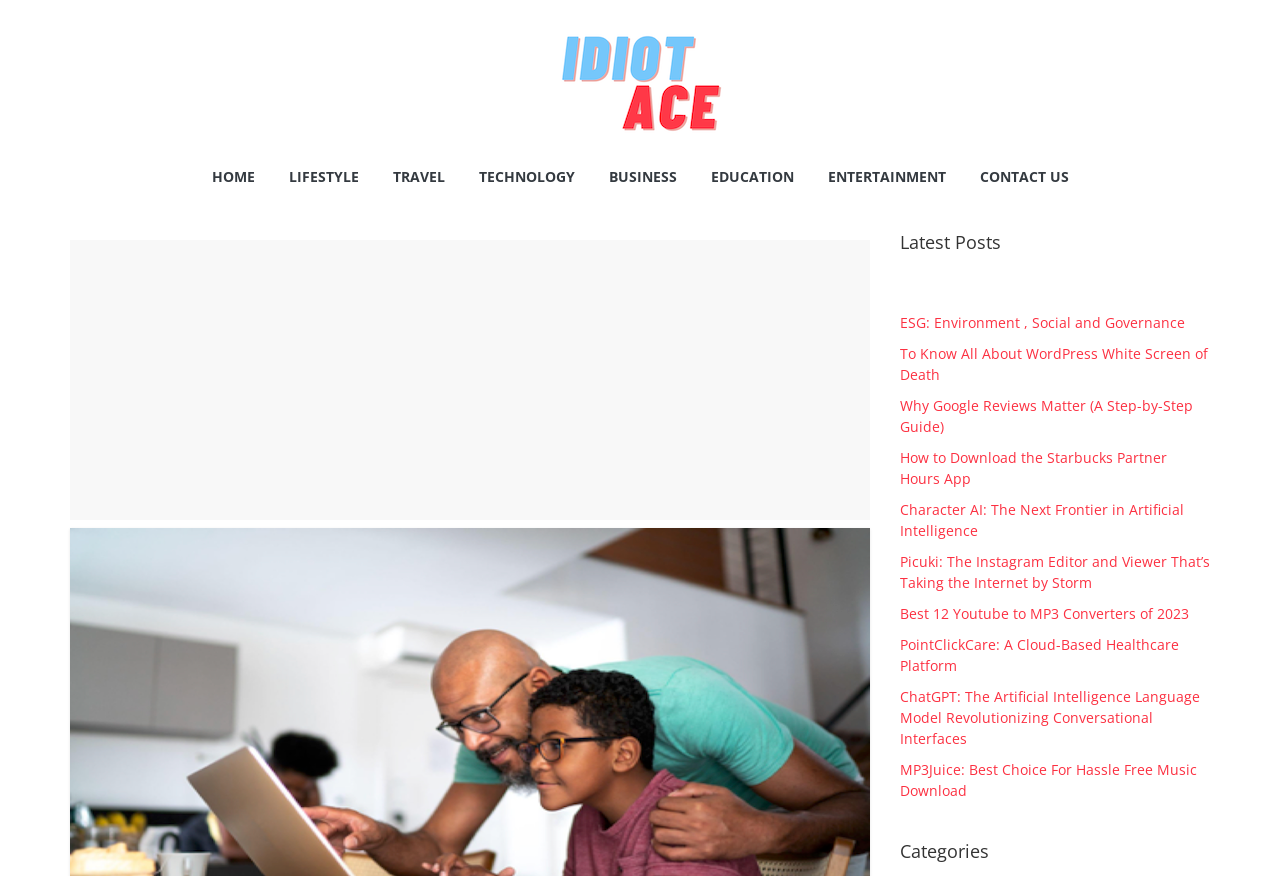Please find the bounding box coordinates of the element's region to be clicked to carry out this instruction: "Read the 'Character AI: The Next Frontier in Artificial Intelligence' article".

[0.703, 0.57, 0.925, 0.616]